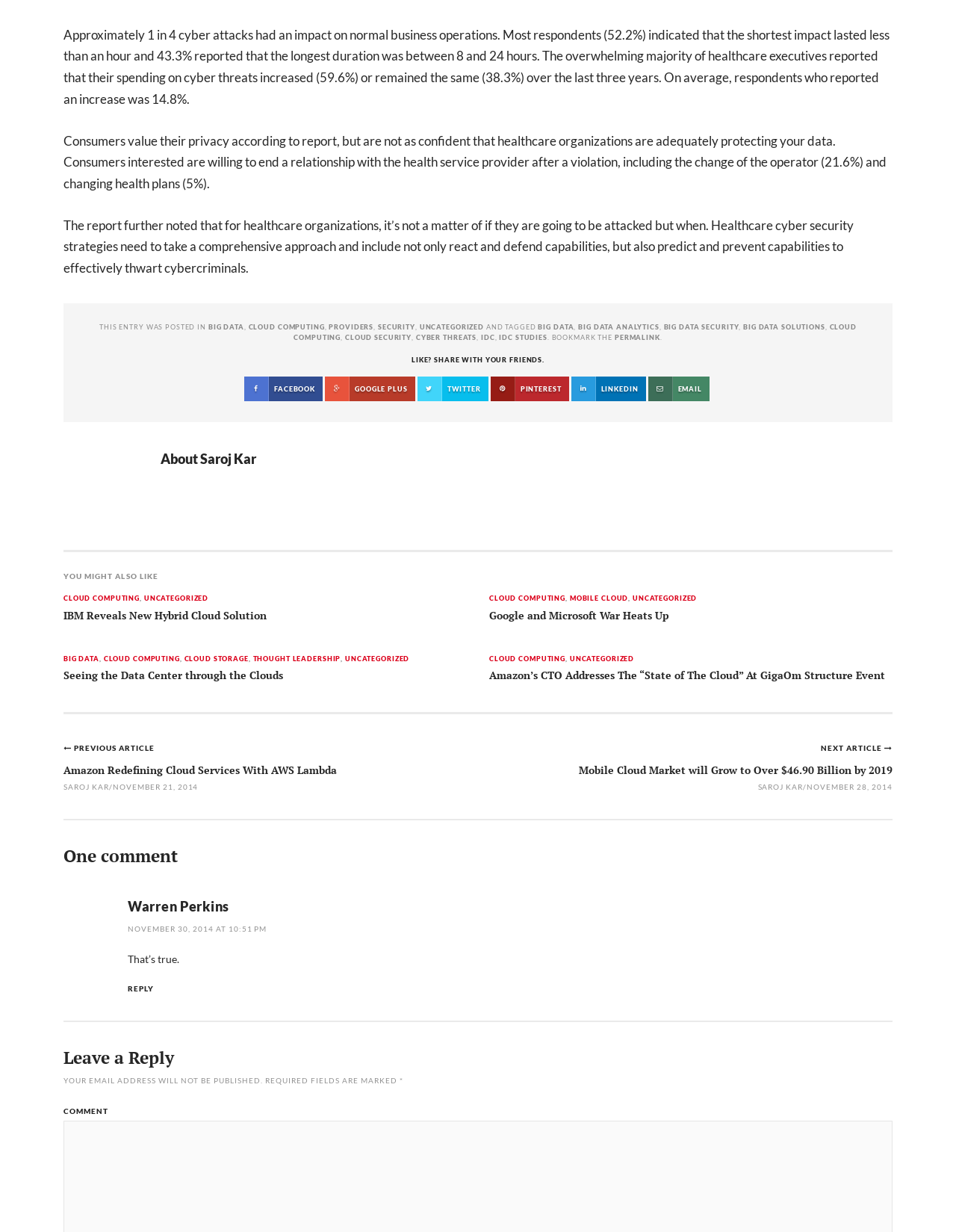Provide a brief response to the question using a single word or phrase: 
What is the topic of the first article?

Cyber attacks